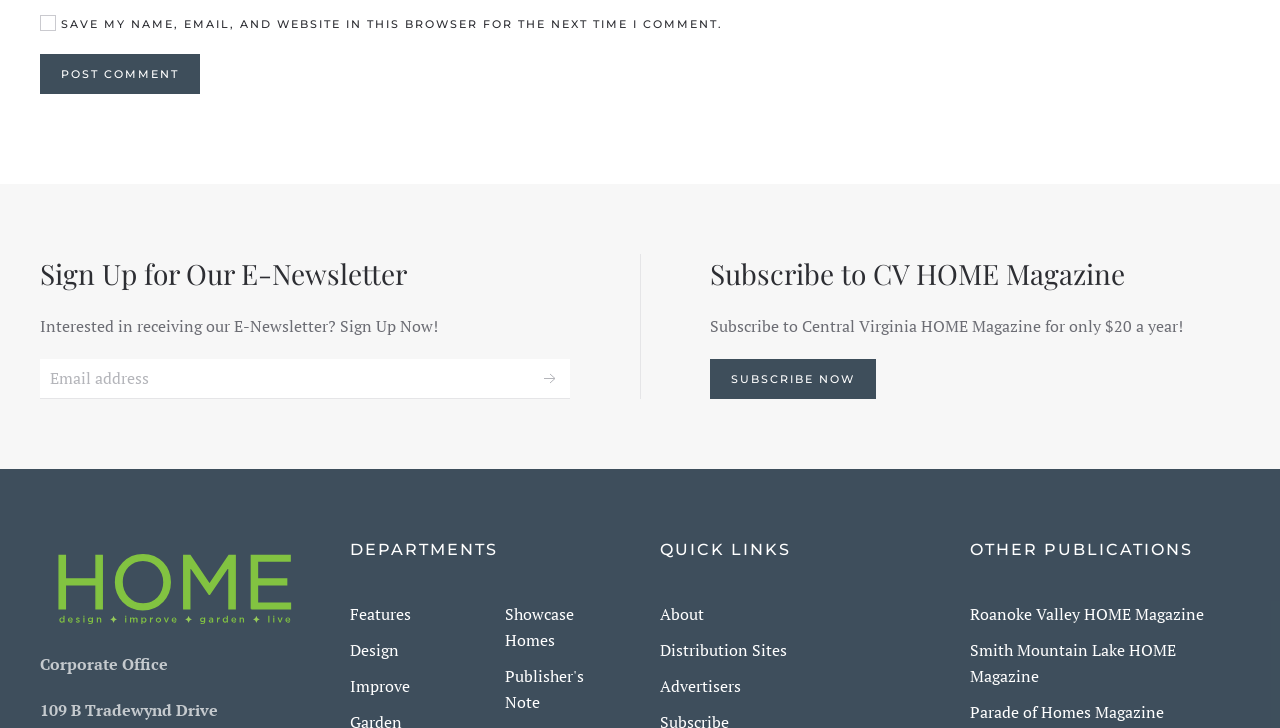Please indicate the bounding box coordinates of the element's region to be clicked to achieve the instruction: "Post a comment". Provide the coordinates as four float numbers between 0 and 1, i.e., [left, top, right, bottom].

[0.031, 0.074, 0.156, 0.129]